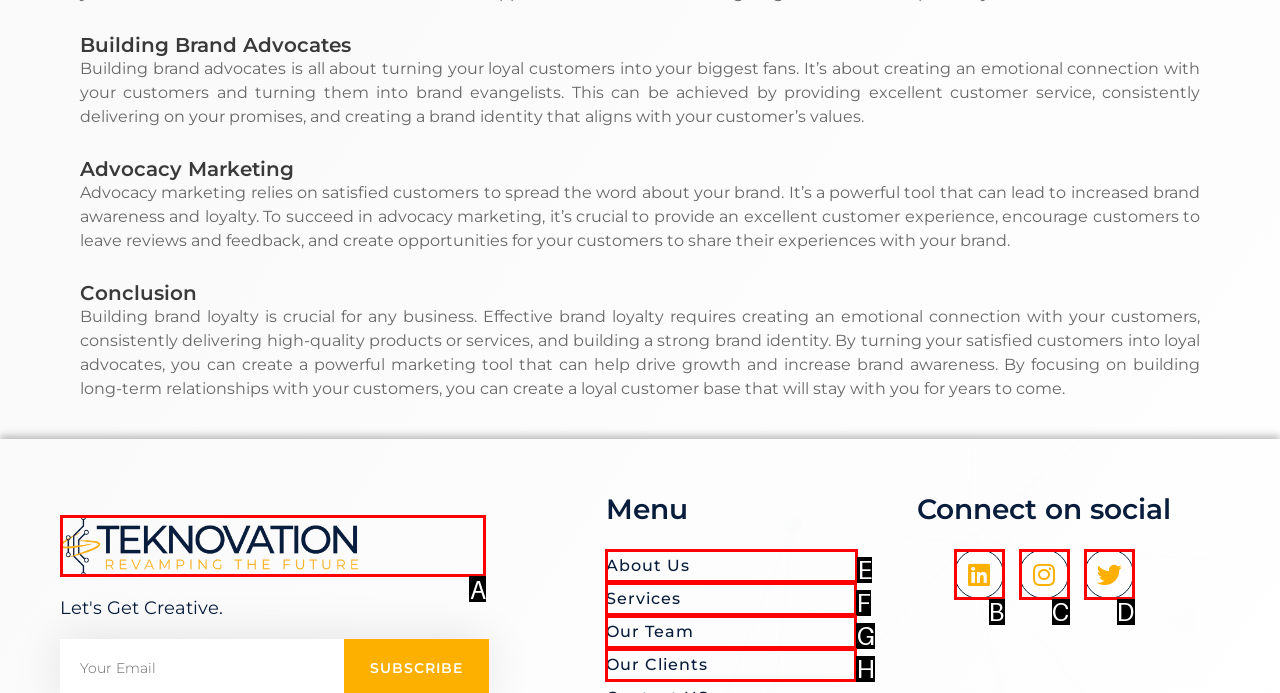Determine the correct UI element to click for this instruction: Click on 'About Us'. Respond with the letter of the chosen element.

E